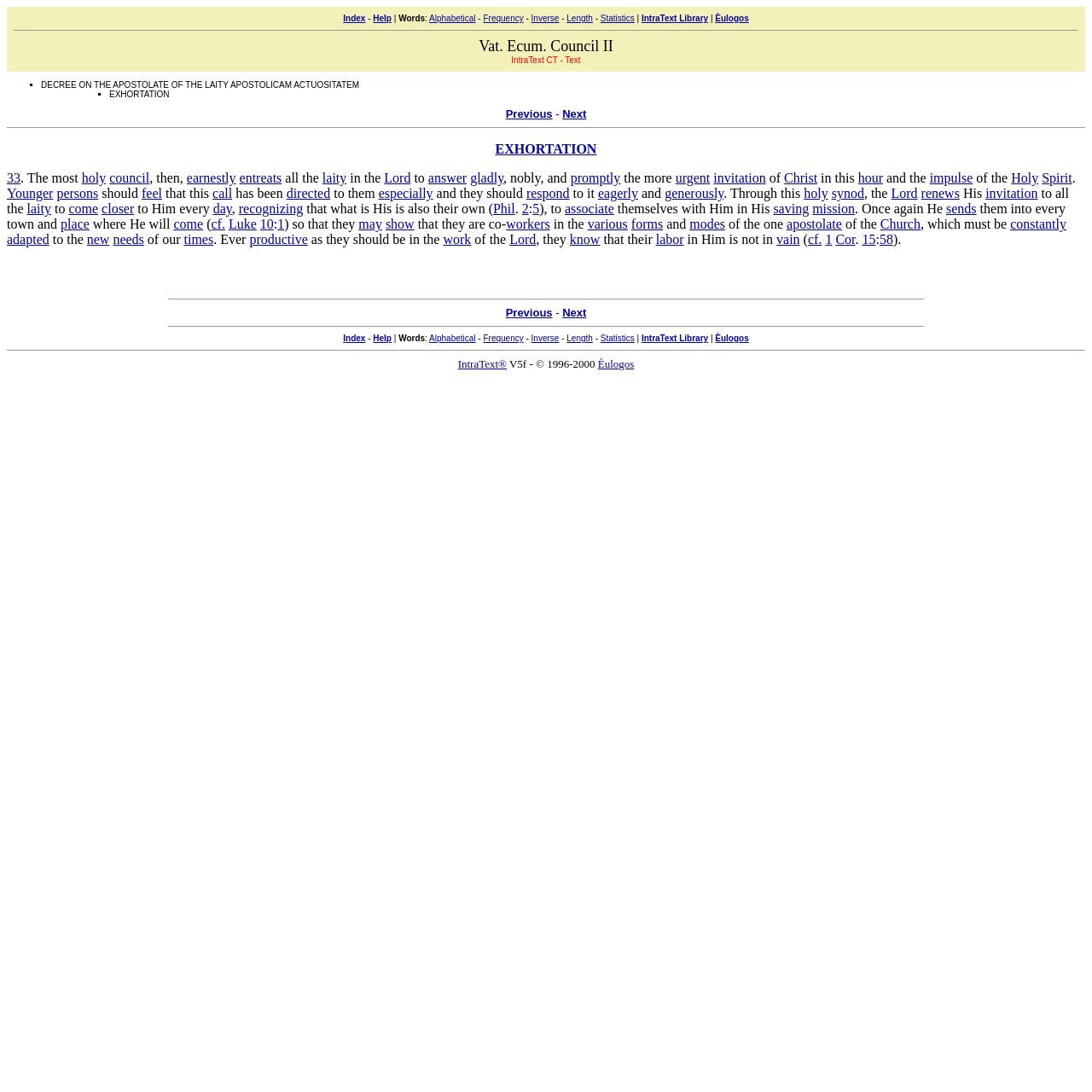Find the bounding box coordinates of the element to click in order to complete the given instruction: "Click on Next."

[0.515, 0.098, 0.537, 0.11]